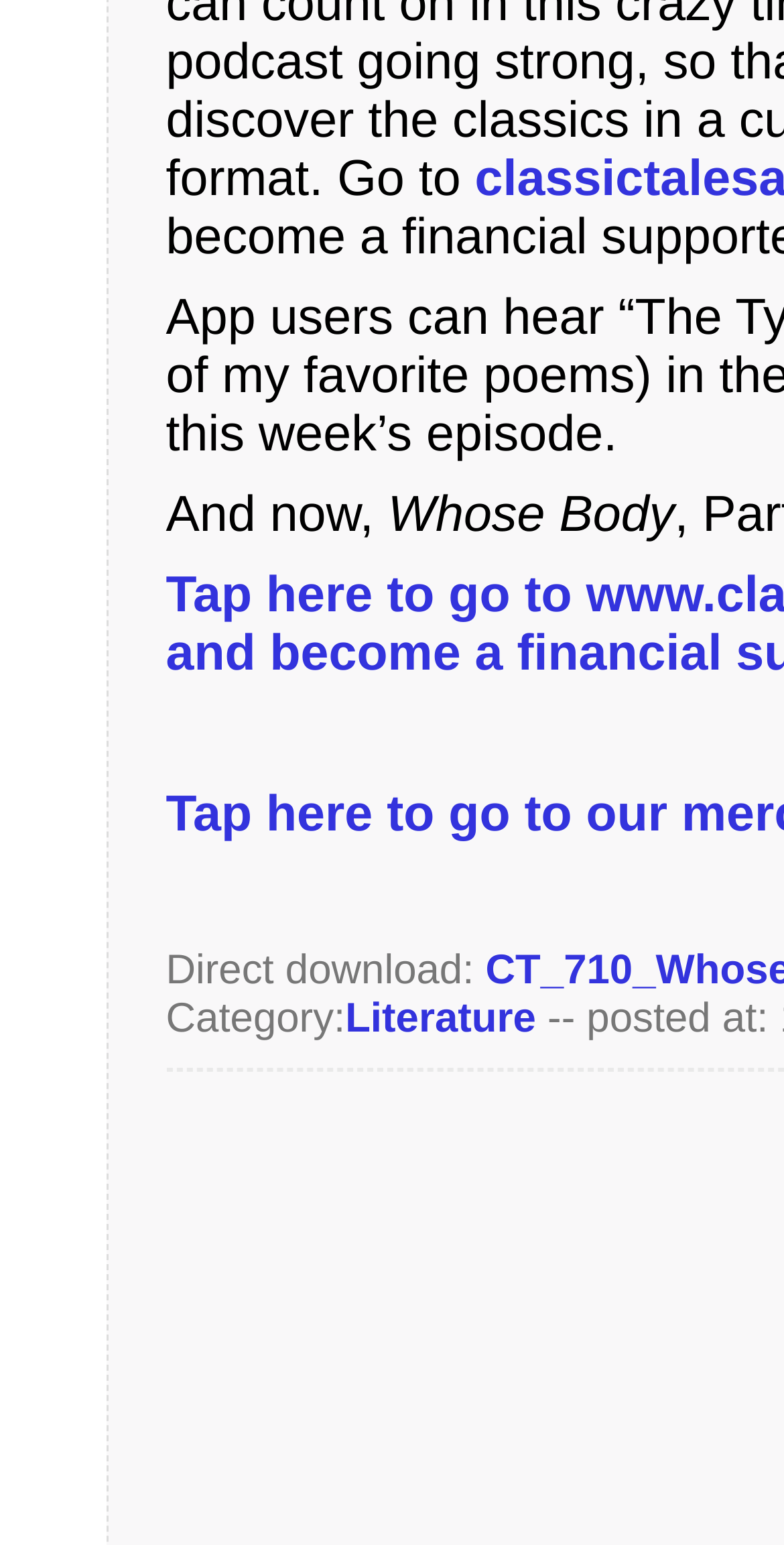Specify the bounding box coordinates (top-left x, top-left y, bottom-right x, bottom-right y) of the UI element in the screenshot that matches this description: Literature

[0.44, 0.644, 0.684, 0.674]